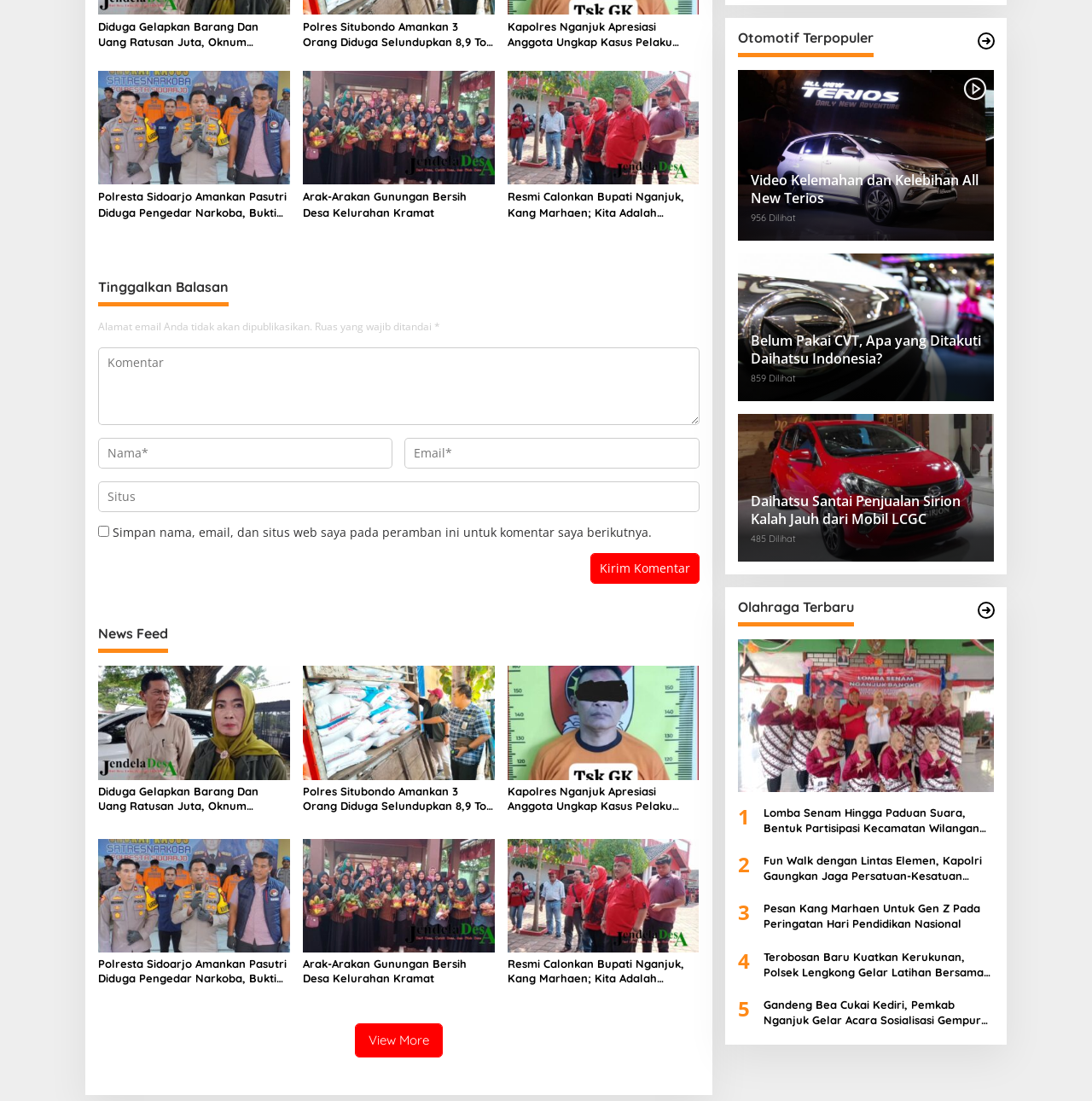Using the provided element description "name="email" placeholder="Email*"", determine the bounding box coordinates of the UI element.

[0.371, 0.397, 0.64, 0.426]